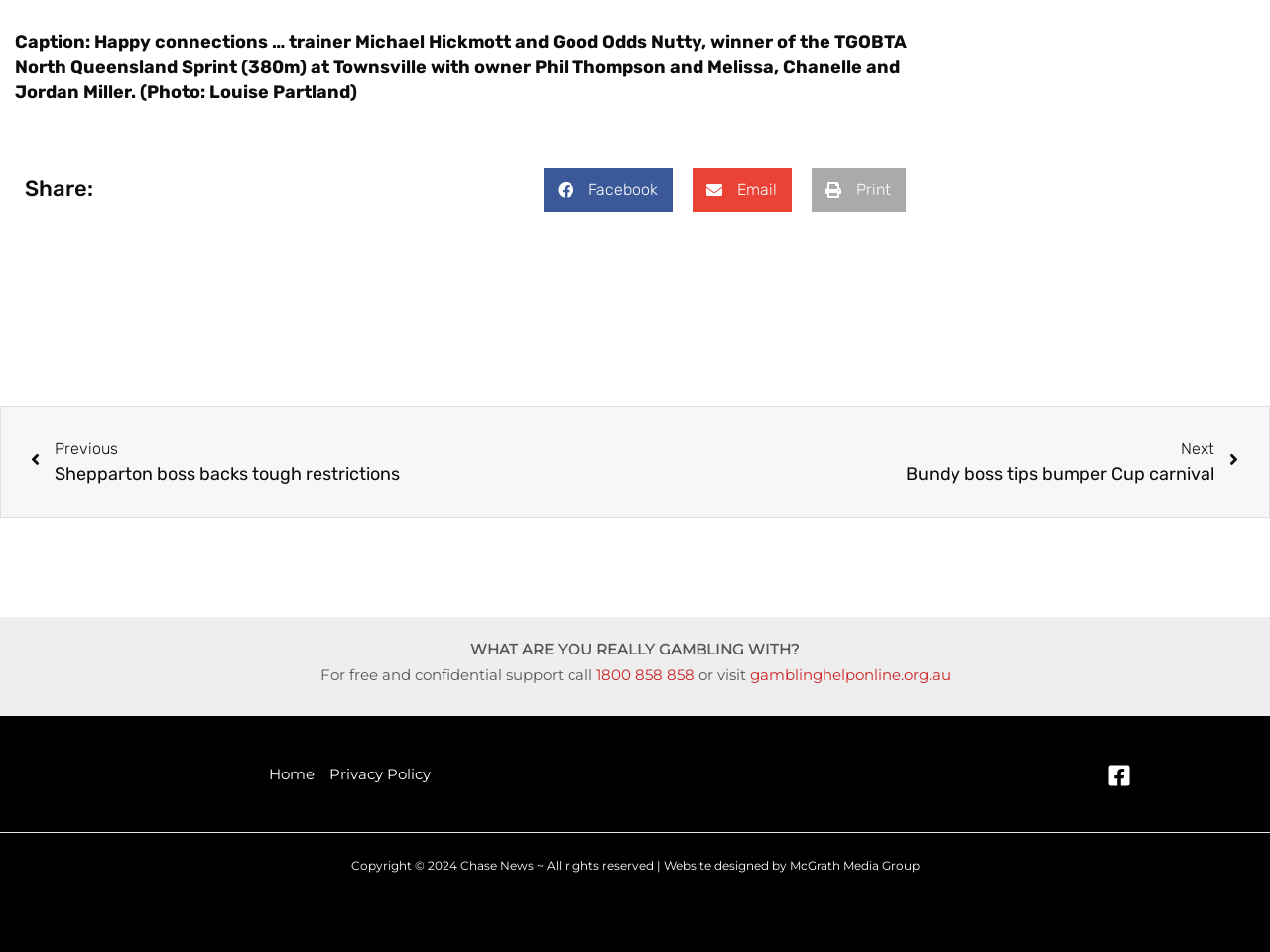Please give the bounding box coordinates of the area that should be clicked to fulfill the following instruction: "Go to previous news". The coordinates should be in the format of four float numbers from 0 to 1, i.e., [left, top, right, bottom].

[0.024, 0.458, 0.5, 0.512]